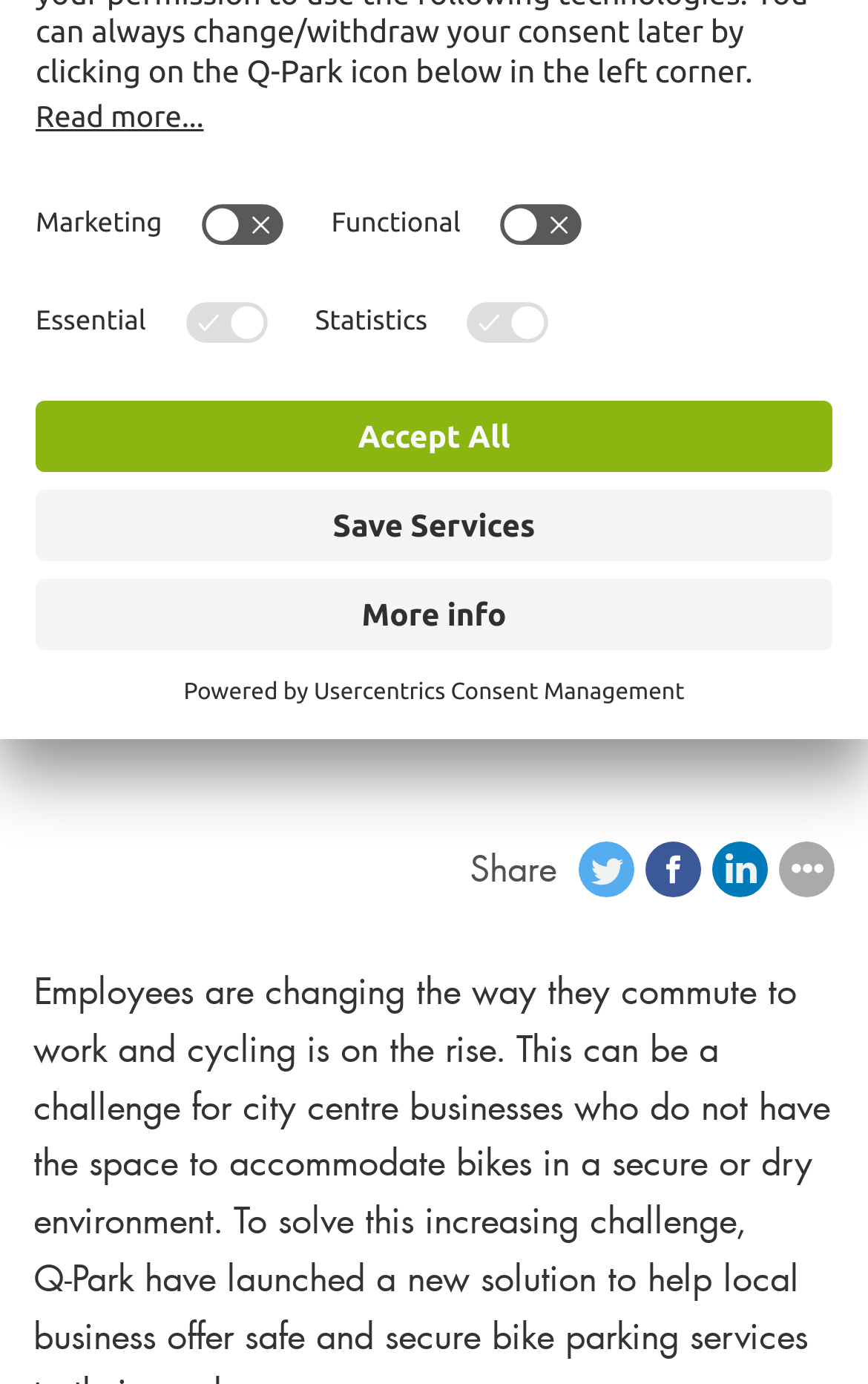Determine the bounding box coordinates in the format (top-left x, top-left y, bottom-right x, bottom-right y). Ensure all values are floating point numbers between 0 and 1. Identify the bounding box of the UI element described by: title="Share with Facebook"

[0.744, 0.608, 0.808, 0.649]